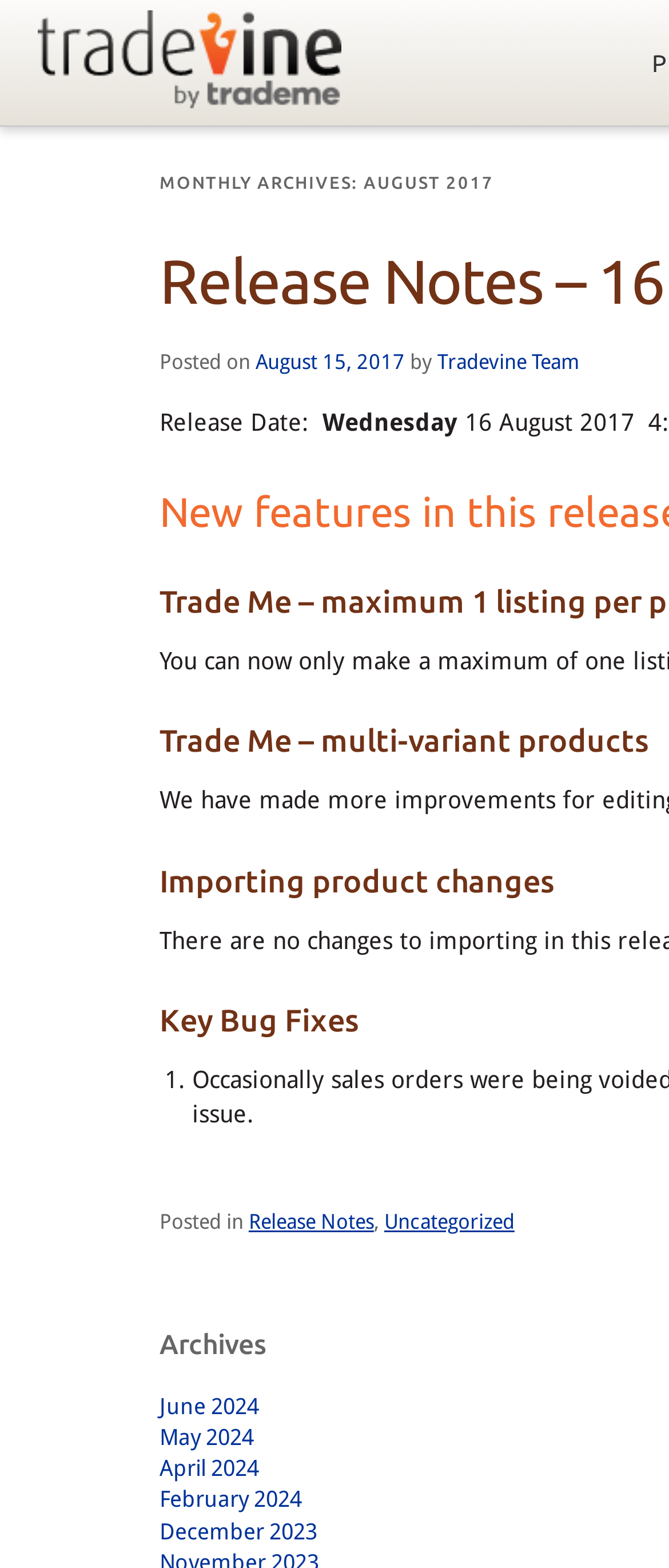How many links are there in the webpage? Analyze the screenshot and reply with just one word or a short phrase.

9